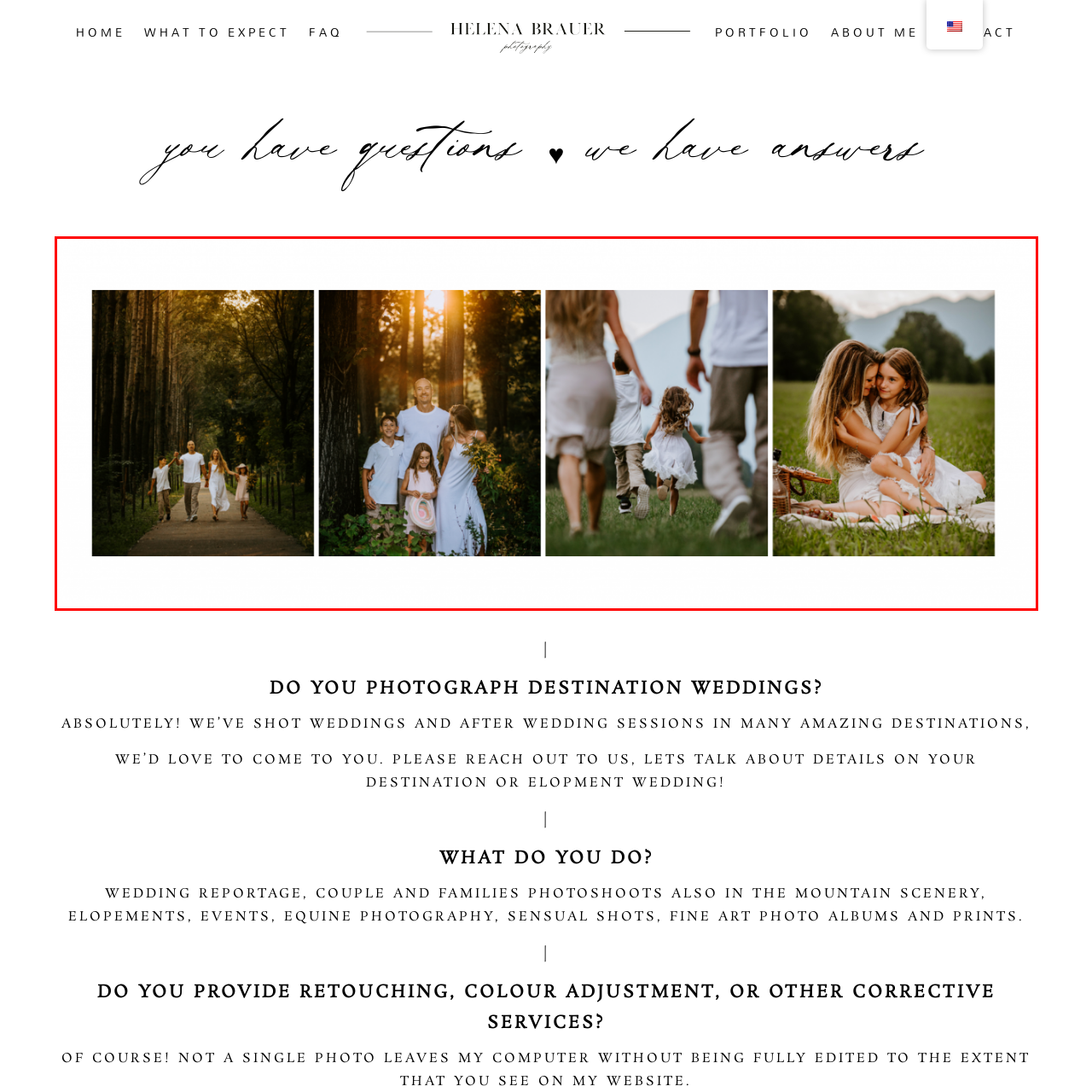Examine the image within the red box and give a concise answer to this question using a single word or short phrase: 
What is the setting of the second frame?

A family posing together